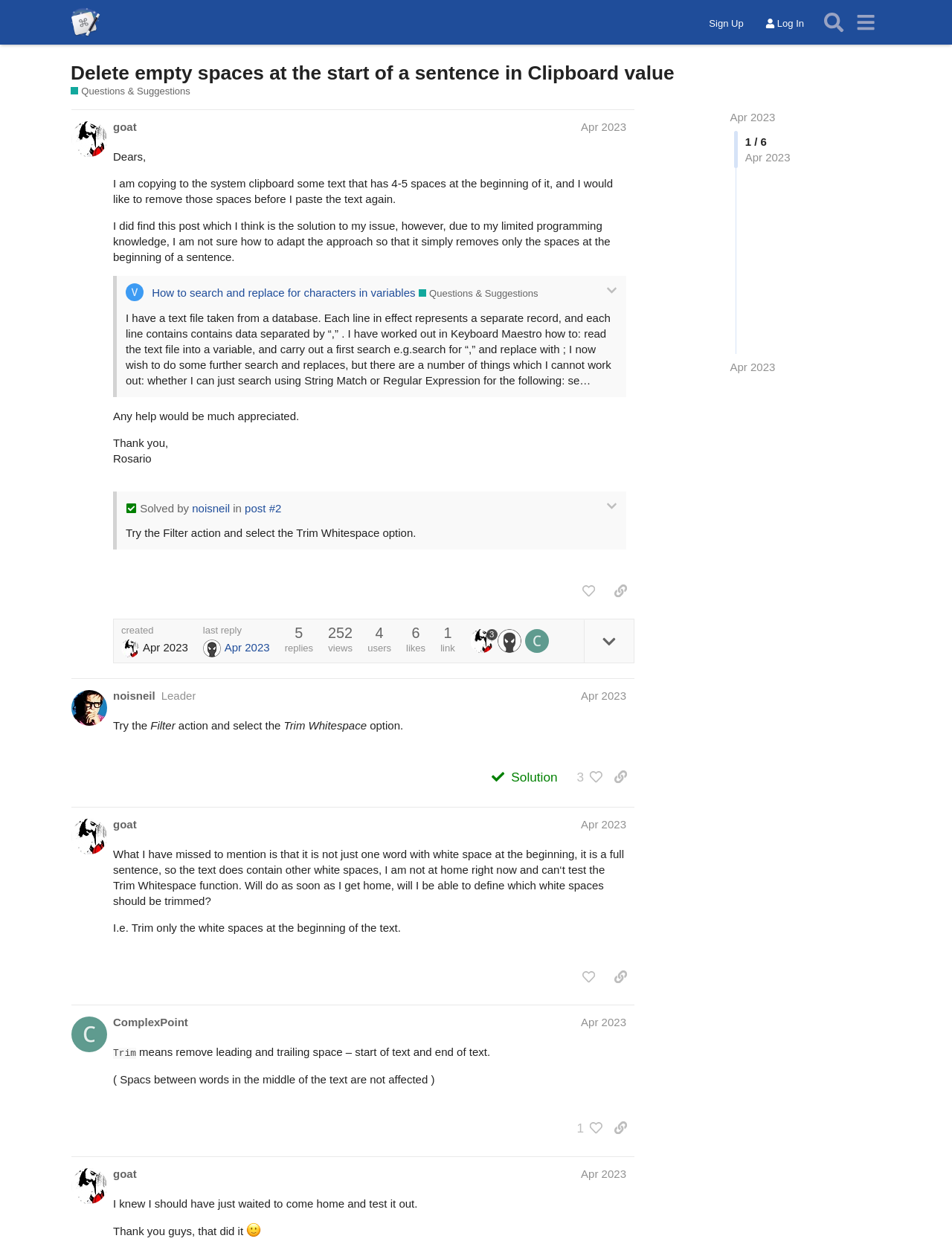How many replies are there in this topic?
Respond to the question with a well-detailed and thorough answer.

The number of replies in this topic can be determined by looking at the text '5' which is located below the text 'replies'.